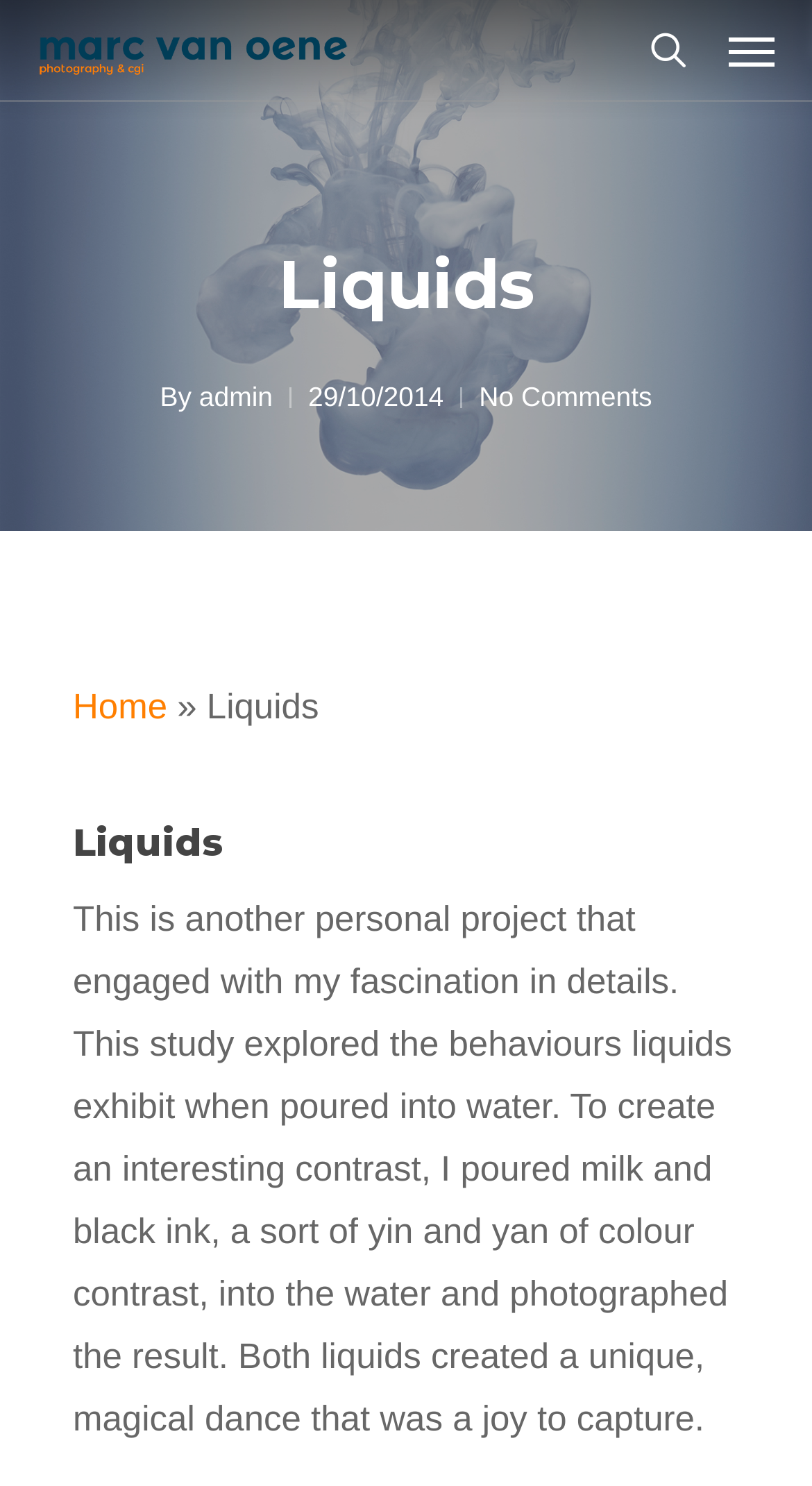Respond with a single word or phrase to the following question:
What is the photographer's name?

Marc van Oene